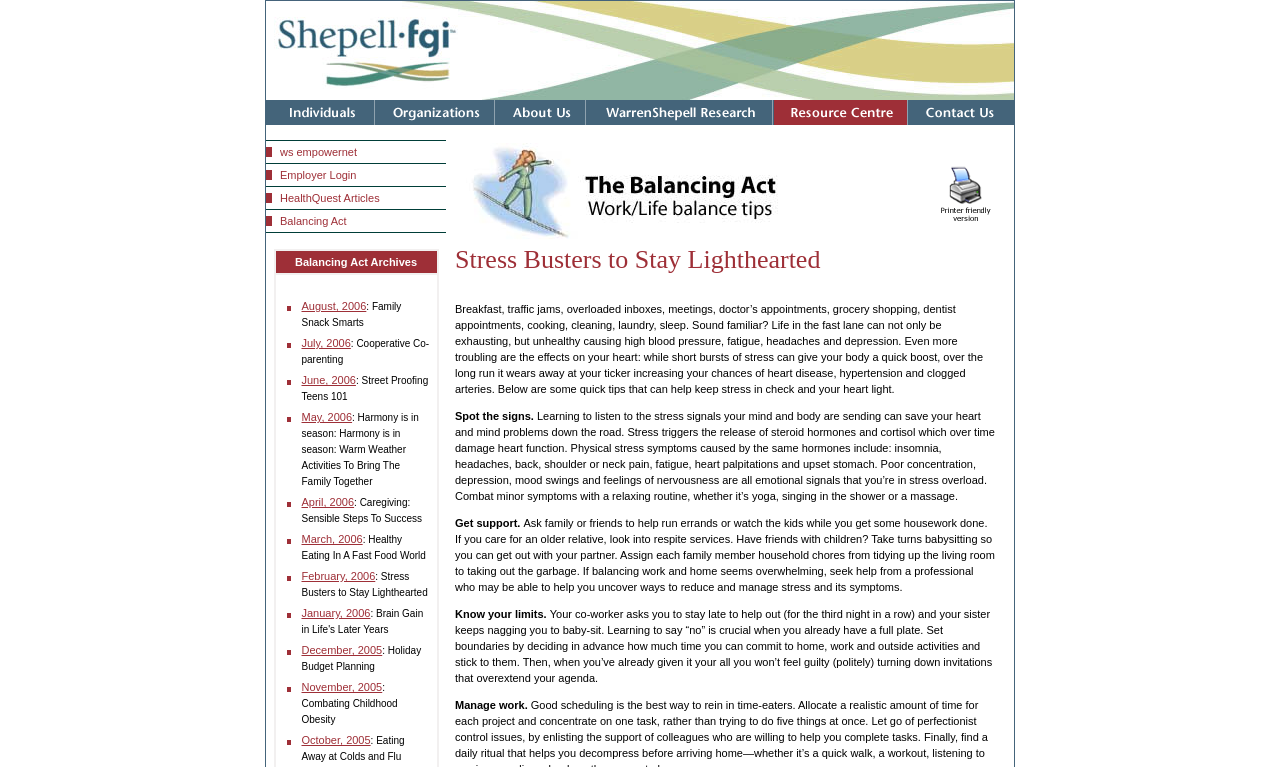Analyze the image and deliver a detailed answer to the question: What is the purpose of the 'Skip to Main Content' link?

I found a link at the top of the webpage that says 'Skip to Main Content', which is likely intended to help users with disabilities navigate the webpage more easily.